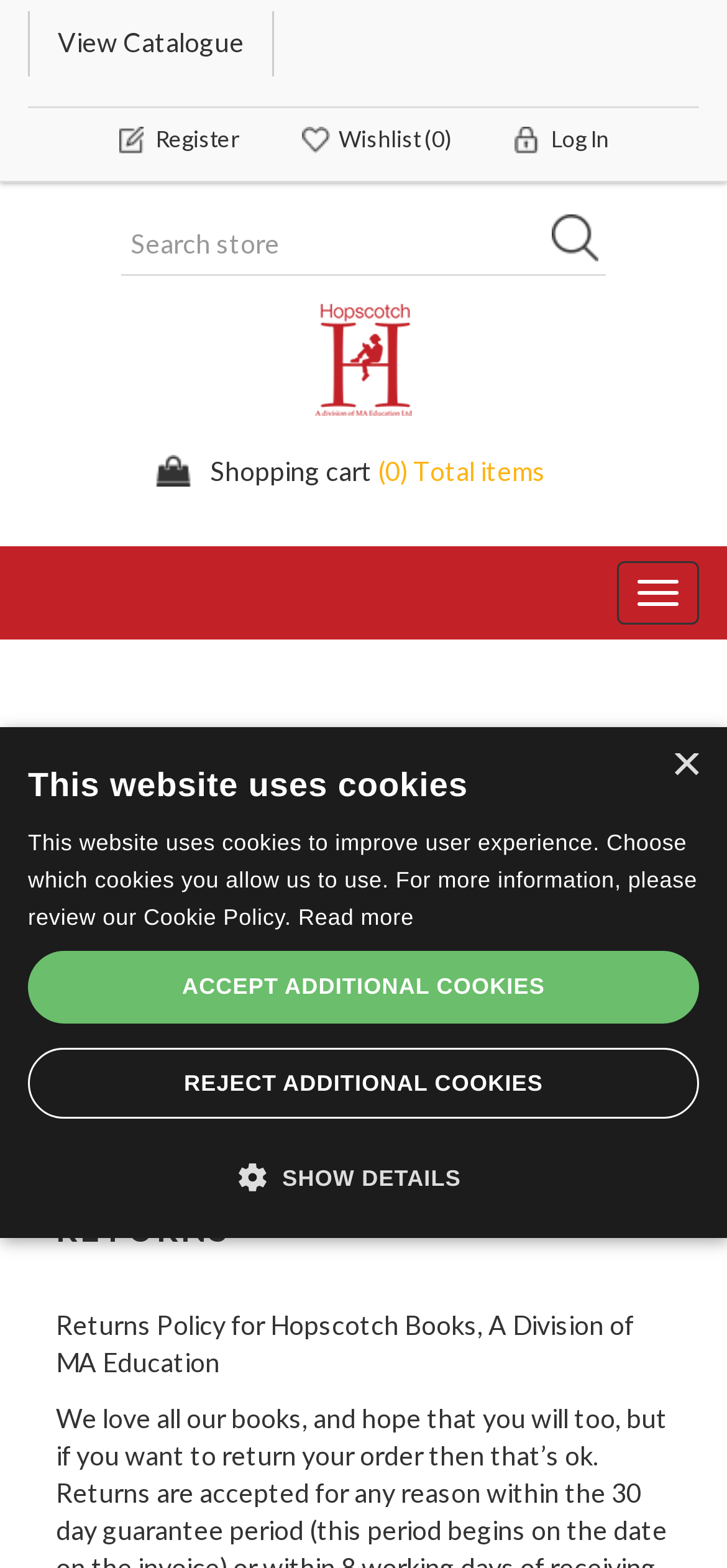Write an elaborate caption that captures the essence of the webpage.

The webpage is for Hopscotch Books, an online bookstore that offers delivery services. At the top, there are four links: "View Catalogue", "Register", "Wishlist (0)", and "Log In", aligned horizontally across the page. Below these links, there is a search bar with a textbox labeled "Search store" and a button to submit the search query.

To the right of the search bar, there is a link to "Hopscotch Books" with an accompanying image. Below this, there is a link to the shopping cart, which currently has 0 items. A button to toggle navigation is located at the top right corner of the page.

The main content of the page is divided into two sections: "DELIVERY" and "RETURNS". The "DELIVERY" section explains that books are normally dispatched within 2 working days and provides contact information for customer services. The "RETURNS" section has a heading and a paragraph of text describing the returns policy.

There is a prominent alert box that pops up, informing users that the website uses cookies to improve user experience. The alert box provides options to accept or reject additional cookies, as well as links to read more about the cookie policy and to show details about the cookies used. The alert box also includes checkboxes to select which types of cookies to allow.

At the bottom of the page, there is a section with buttons and links related to cookies, including a cookie declaration, information about cookies, and links to report and manage cookies.